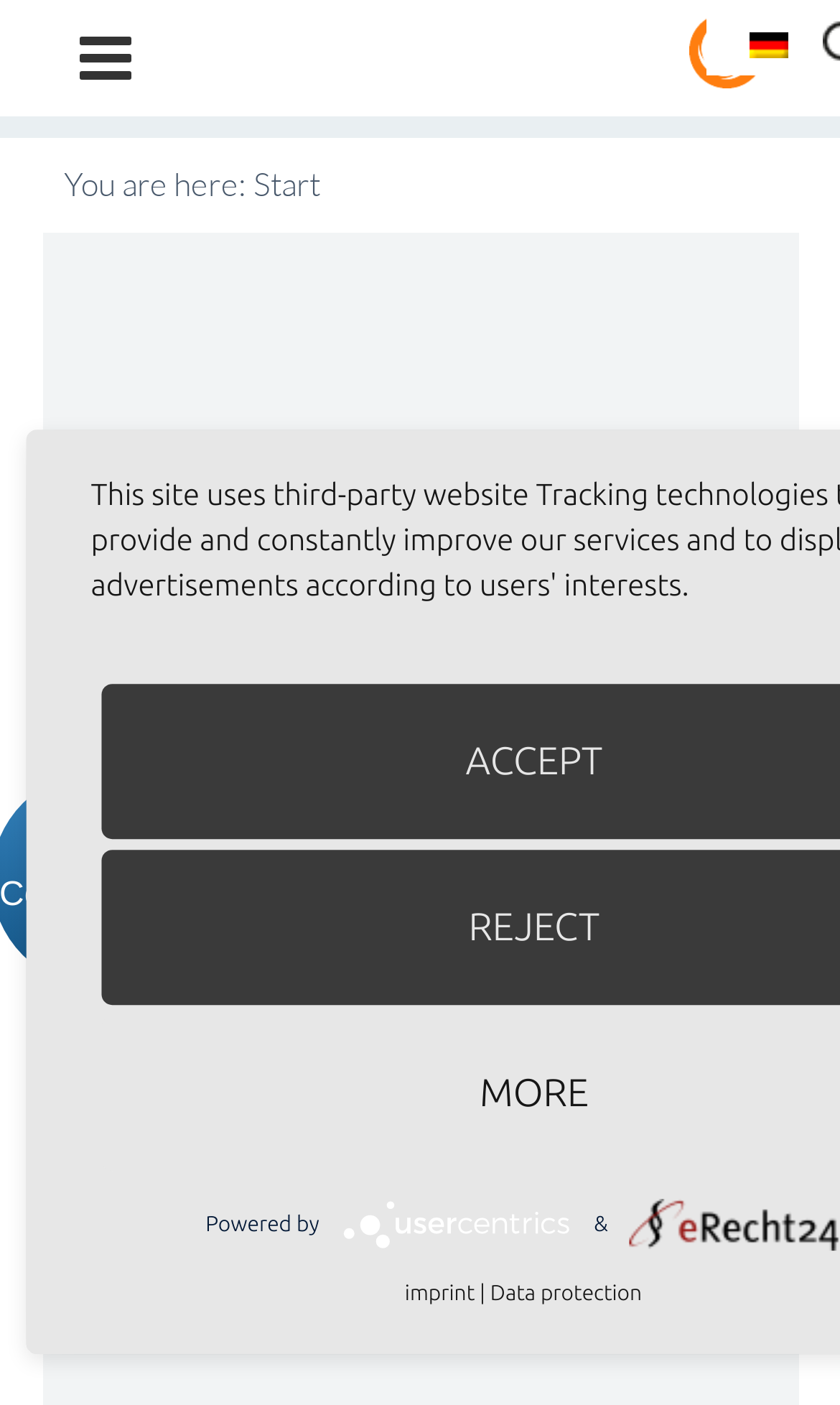Provide a single word or phrase to answer the given question: 
How many links are on the webpage?

7